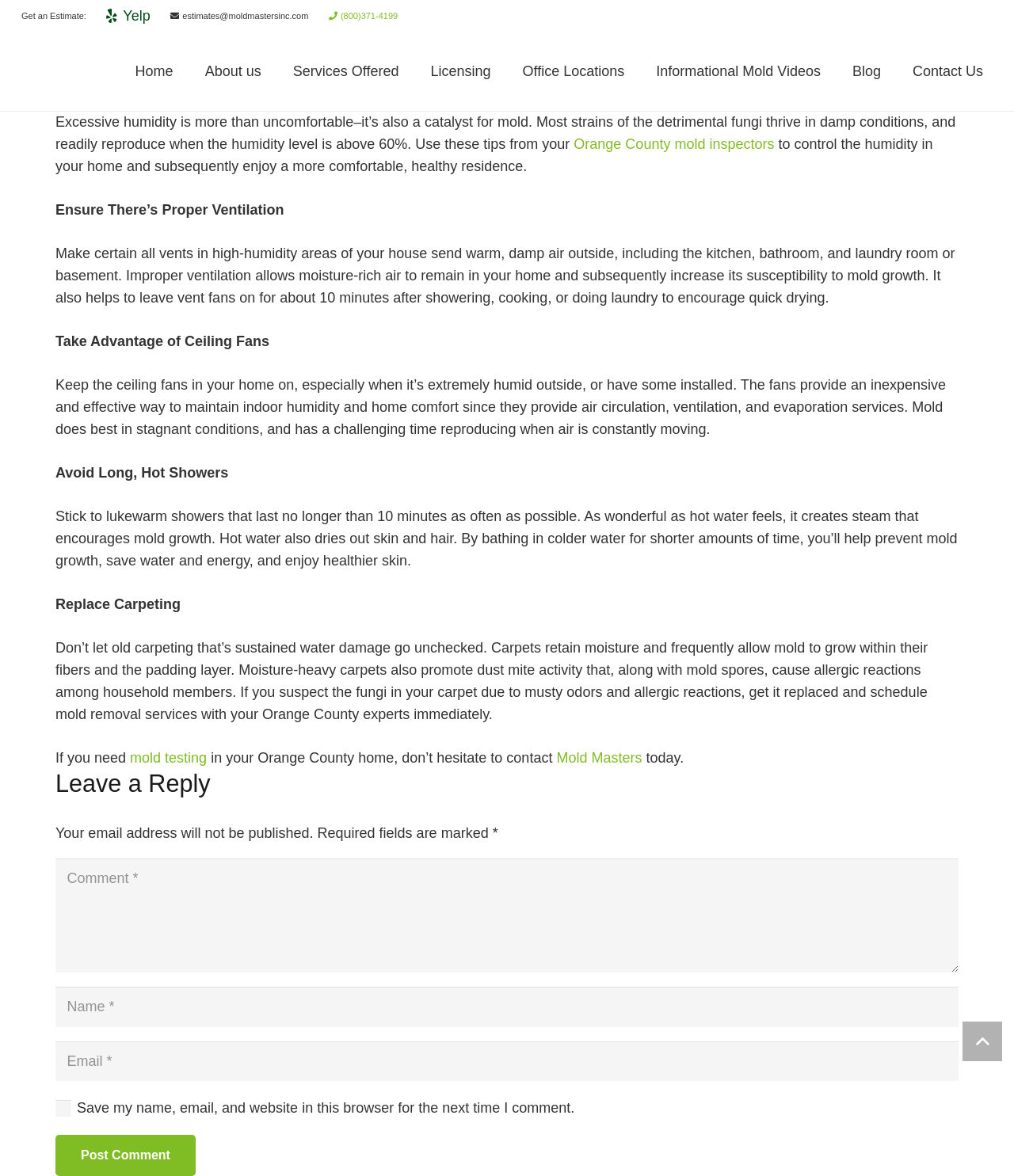Provide the bounding box coordinates of the area you need to click to execute the following instruction: "Leave a comment".

[0.055, 0.73, 0.945, 0.827]